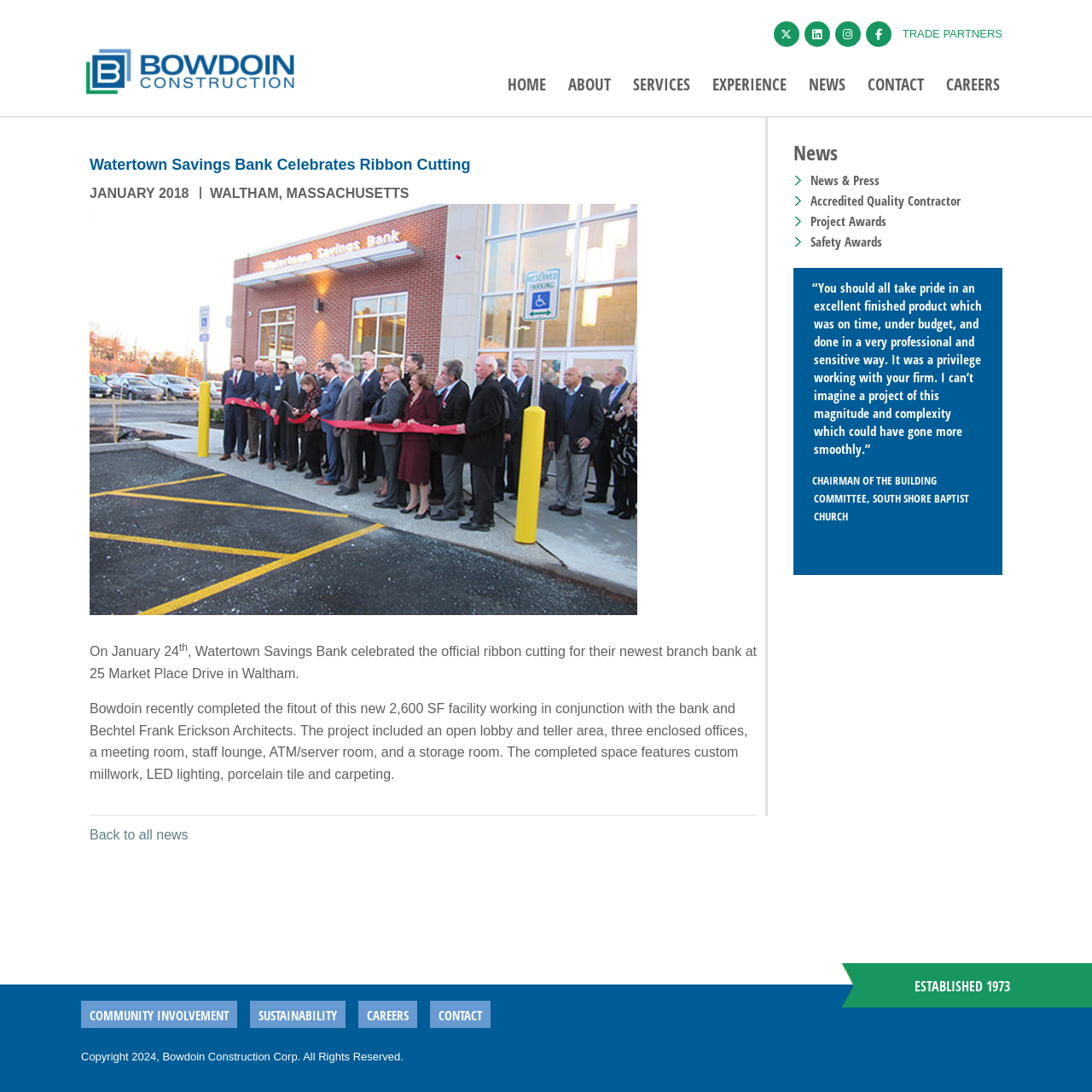What is the size of the new facility?
Please ensure your answer to the question is detailed and covers all necessary aspects.

The answer can be found in the article section of the webpage, where it is stated that 'Bowdoin recently completed the fitout of this new 2,600 SF facility working in conjunction with the bank and Bechtel Frank Erickson Architects.'